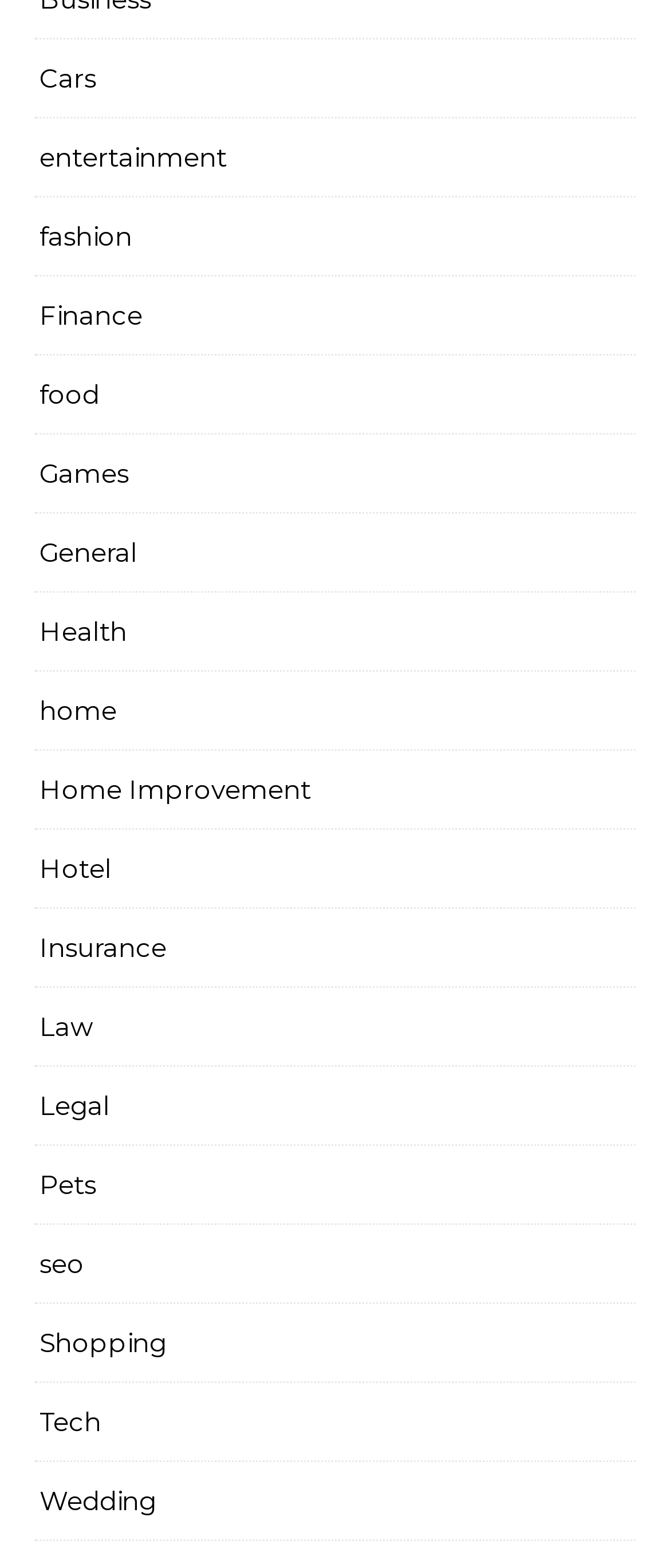Please identify the coordinates of the bounding box that should be clicked to fulfill this instruction: "View Health".

[0.059, 0.378, 0.19, 0.427]